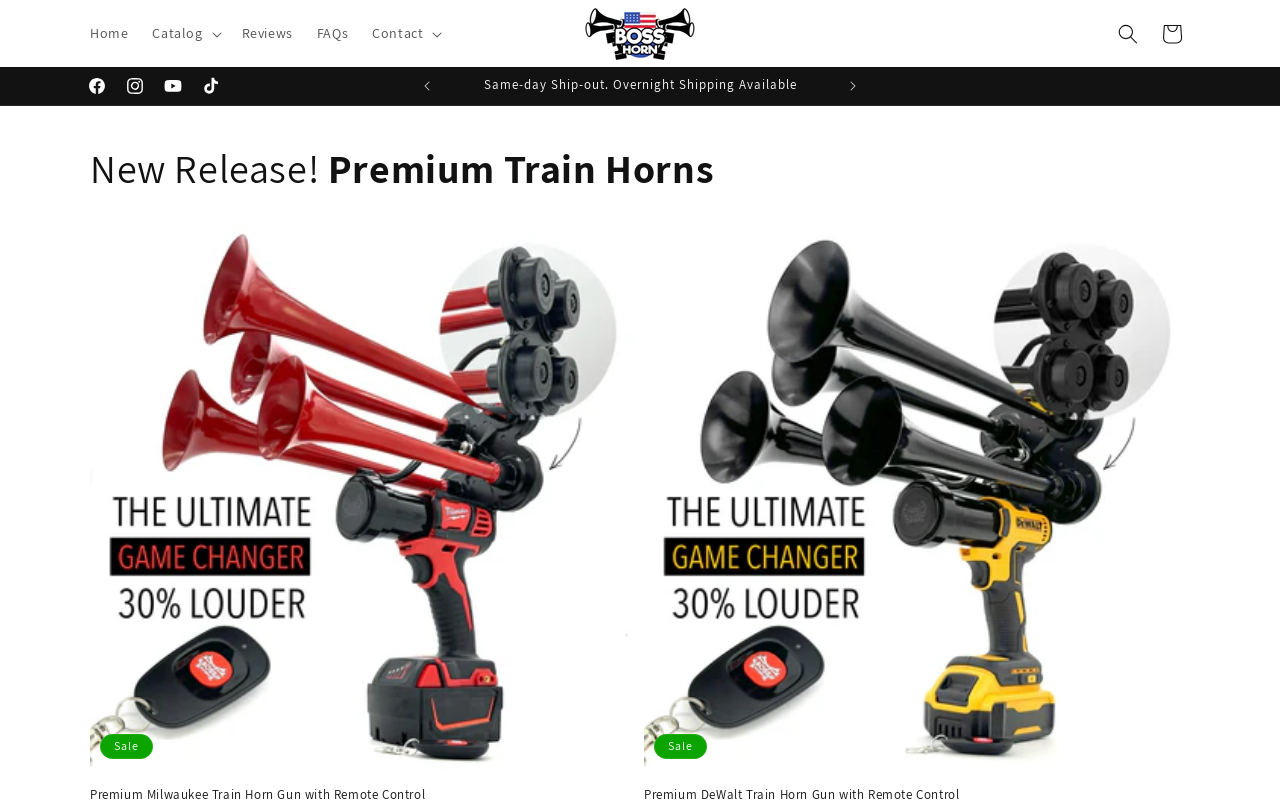Determine the coordinates of the bounding box that should be clicked to complete the instruction: "View the Facebook page". The coordinates should be represented by four float numbers between 0 and 1: [left, top, right, bottom].

[0.061, 0.084, 0.091, 0.131]